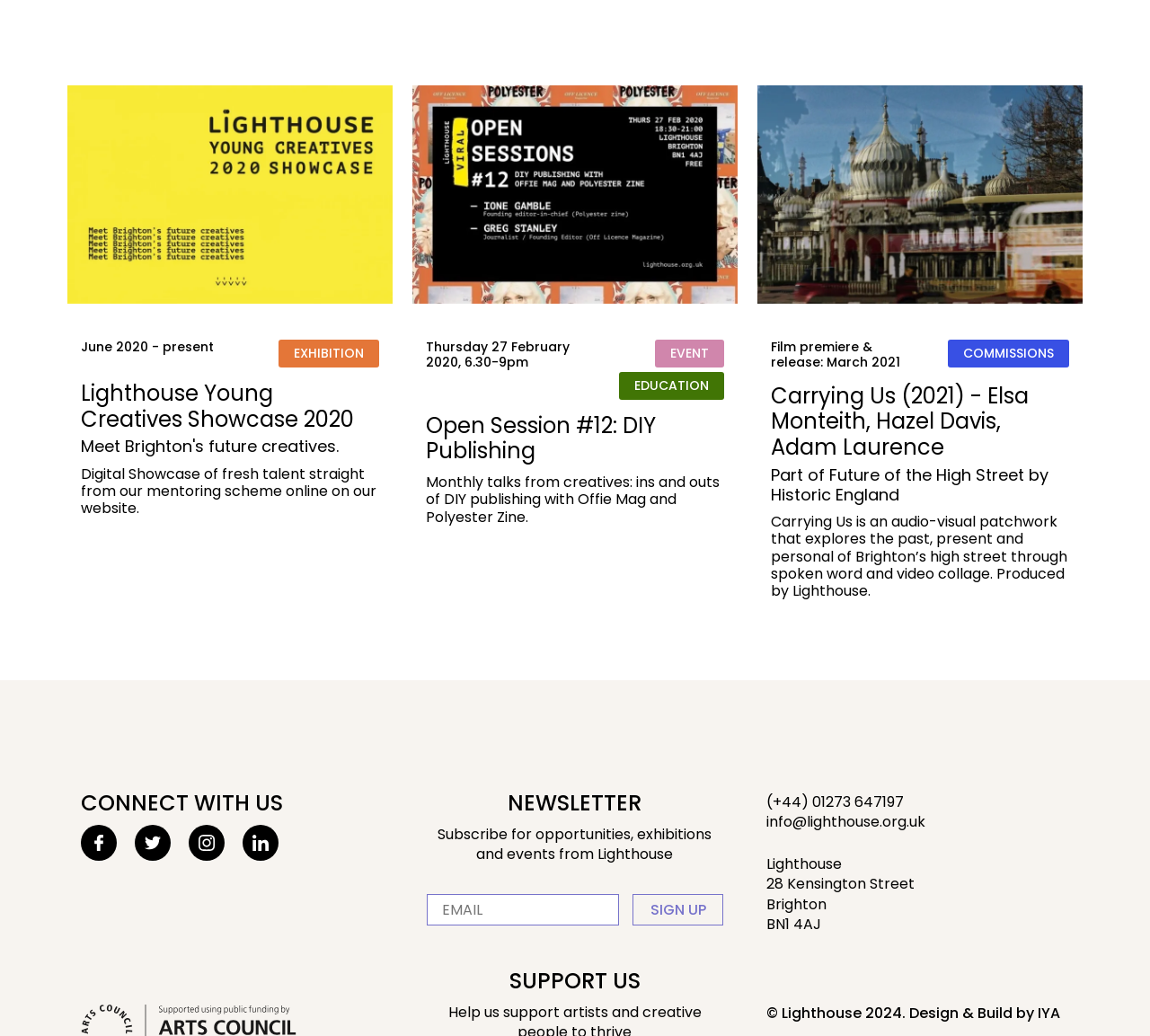What is the address of Lighthouse?
Please provide a comprehensive answer based on the contents of the image.

I found the address information in the 'SUPPORT US' section, which lists the address as '28 Kensington Street', 'Brighton', and 'BN1 4AJ'.